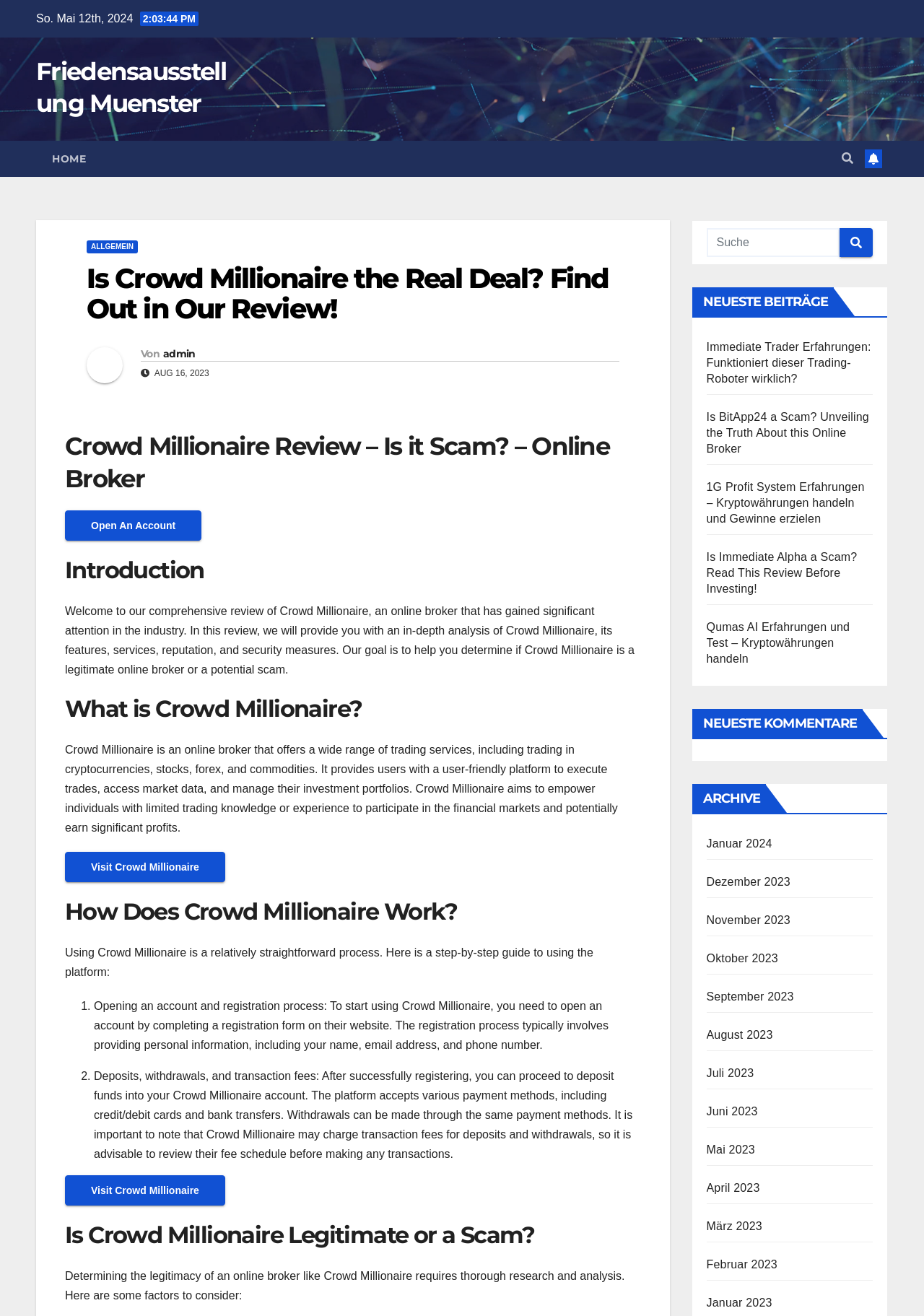Determine the bounding box coordinates for the HTML element mentioned in the following description: "Home". The coordinates should be a list of four floats ranging from 0 to 1, represented as [left, top, right, bottom].

[0.039, 0.107, 0.11, 0.135]